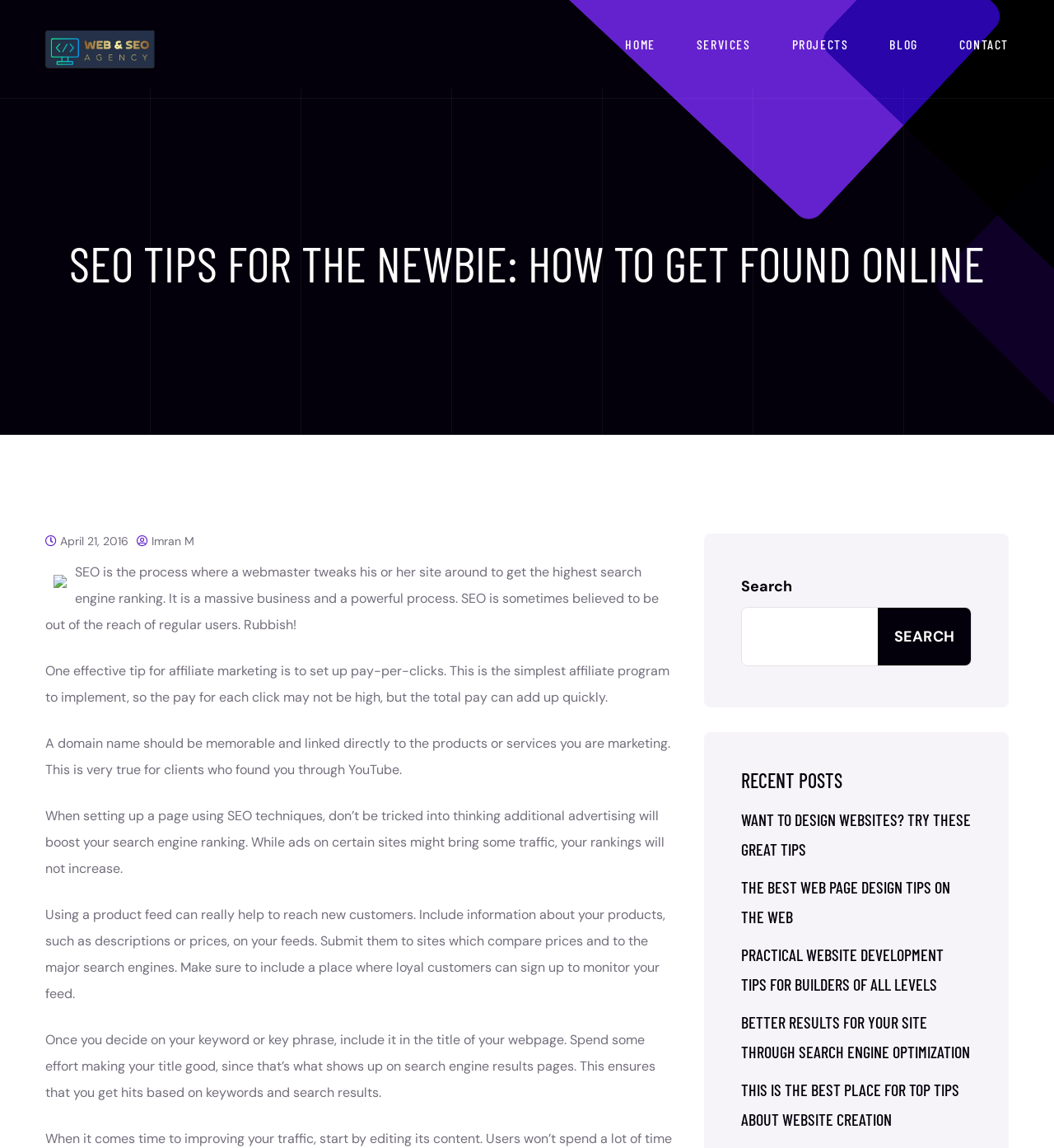Determine the bounding box coordinates of the clickable region to carry out the instruction: "Visit the 'SERVICES' page".

[0.661, 0.027, 0.712, 0.051]